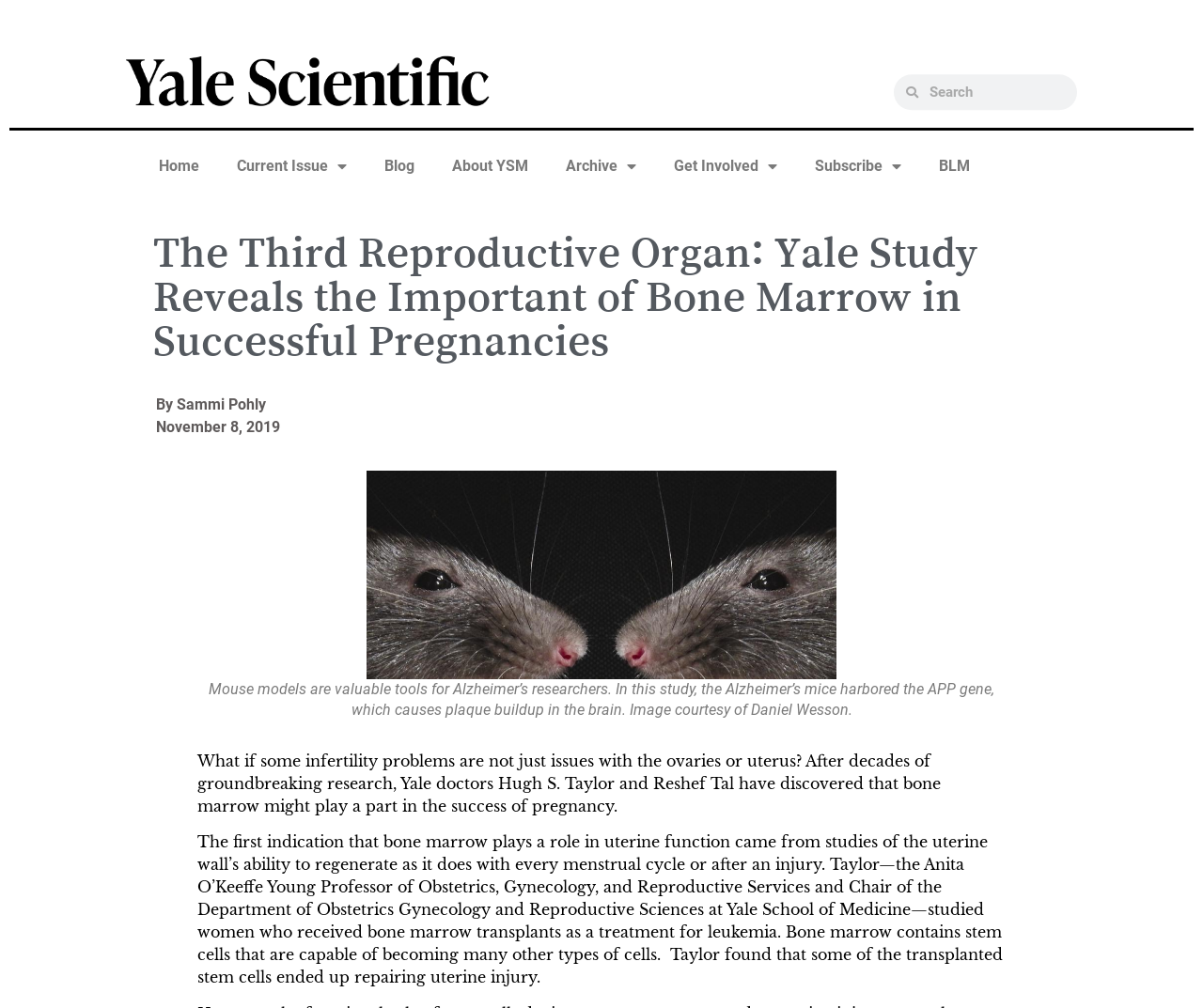Find the bounding box coordinates of the element to click in order to complete this instruction: "View the blog". The bounding box coordinates must be four float numbers between 0 and 1, denoted as [left, top, right, bottom].

[0.304, 0.144, 0.36, 0.186]